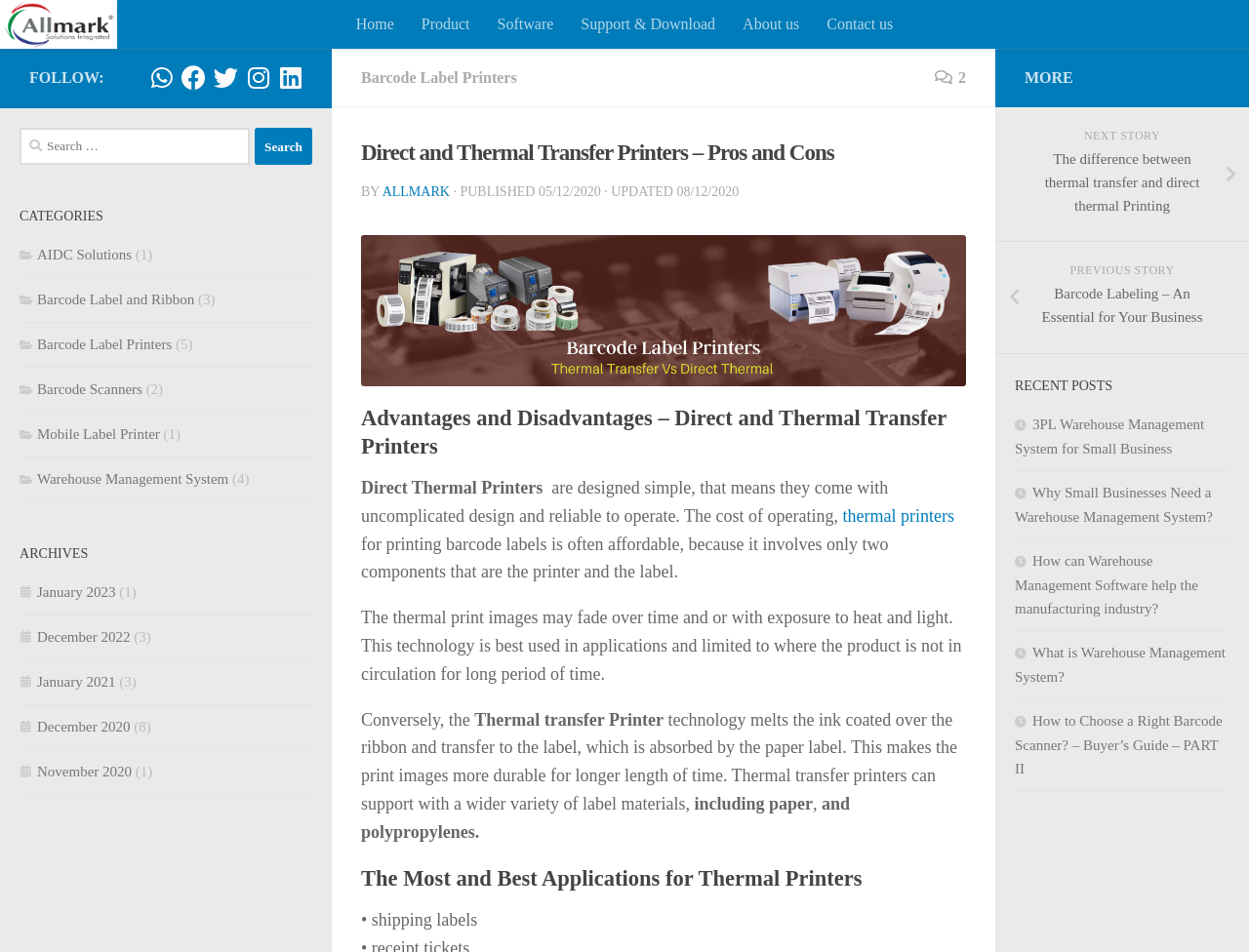Please examine the image and provide a detailed answer to the question: What is the difference between direct thermal and thermal transfer printers?

The webpage explains that direct thermal printers produce print images that may fade over time, whereas thermal transfer printers produce more durable print images that can last longer, making them suitable for different applications.